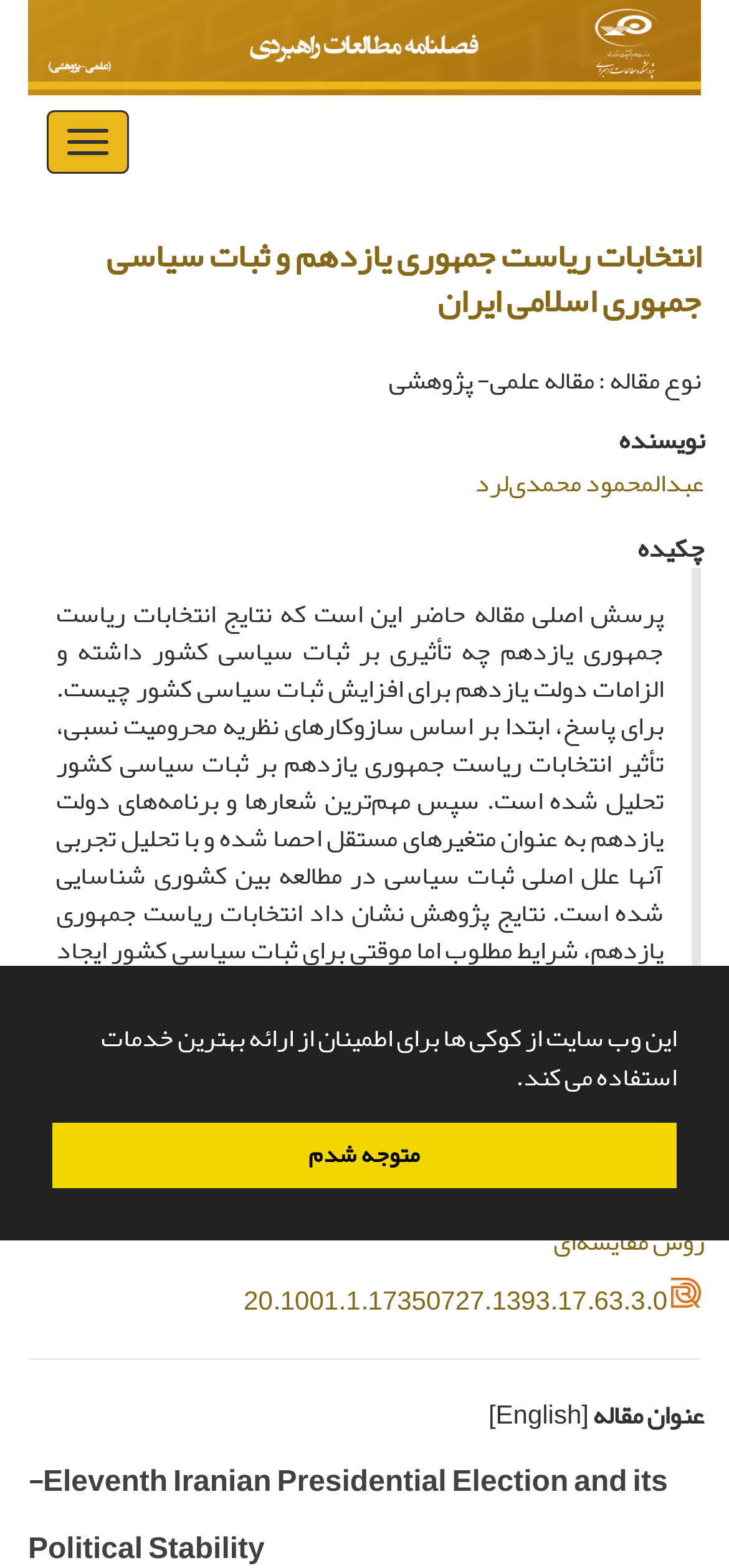What are the keywords of the article?
Refer to the screenshot and deliver a thorough answer to the question presented.

The keywords can be found in the text 'کلیدواژه ها' which means 'Keywords', and the links next to it contain the keywords, 'انتخابات', 'دولت یازدهم', and 'ثبات سیاسی' which translate to 'Elections', 'Government 11th', and 'Political stability' respectively.